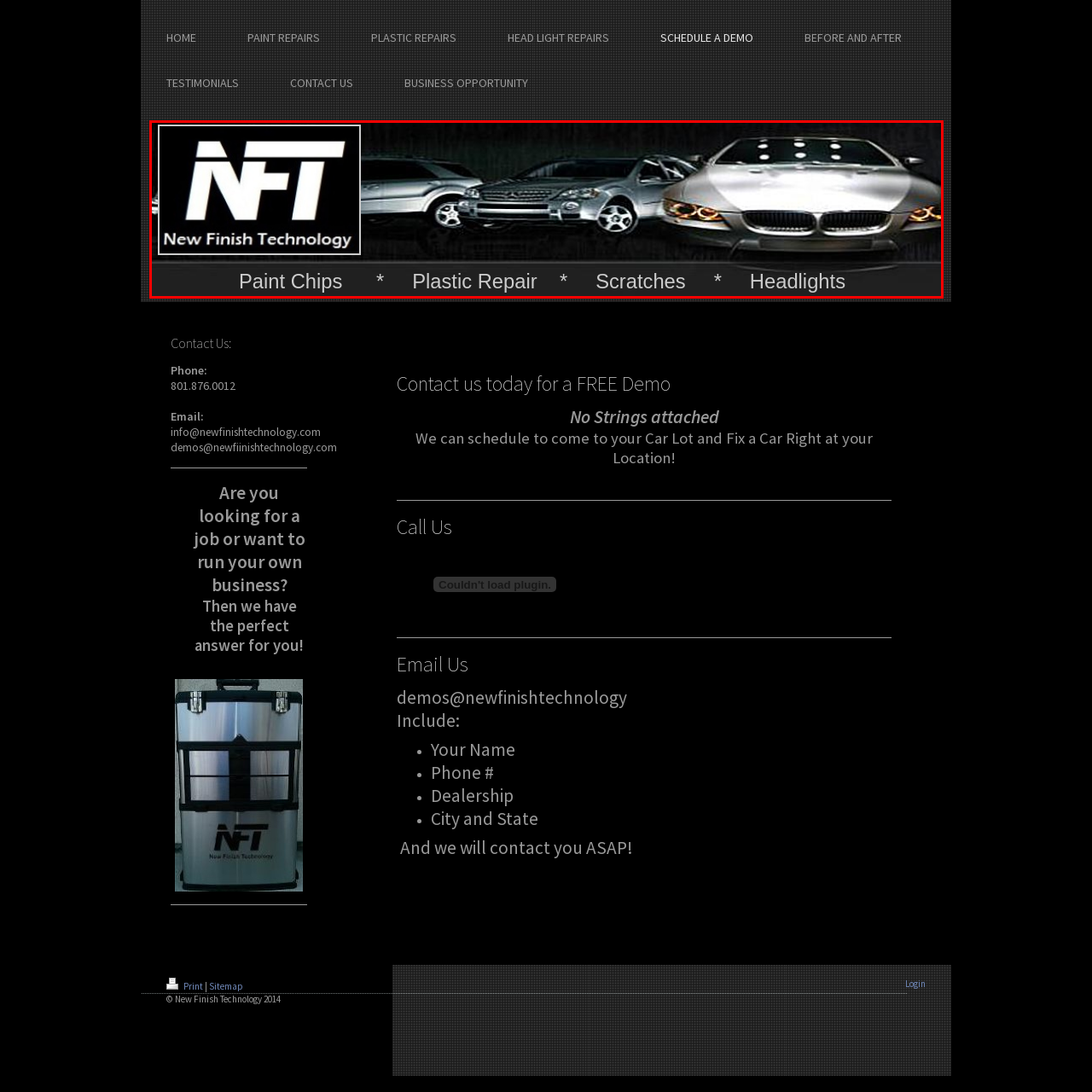Create a thorough description of the image portion outlined in red.

The image prominently features the logo of New Finish Technology (NFT), accompanied by an array of cars. Below the logo, key services are highlighted: "Paint Chips," "Plastic Repair," "Scratches," and "Headlights," each separated by asterisks. This visual representation emphasizes NFT's specializations in automotive repair and restoration. The background showcases multiple cars, reflecting the company's commitment to enhancing vehicle aesthetics and functionality. This combination of branding and service offerings serves as an eye-catching introduction to NFT’s capabilities in the automotive repair industry.